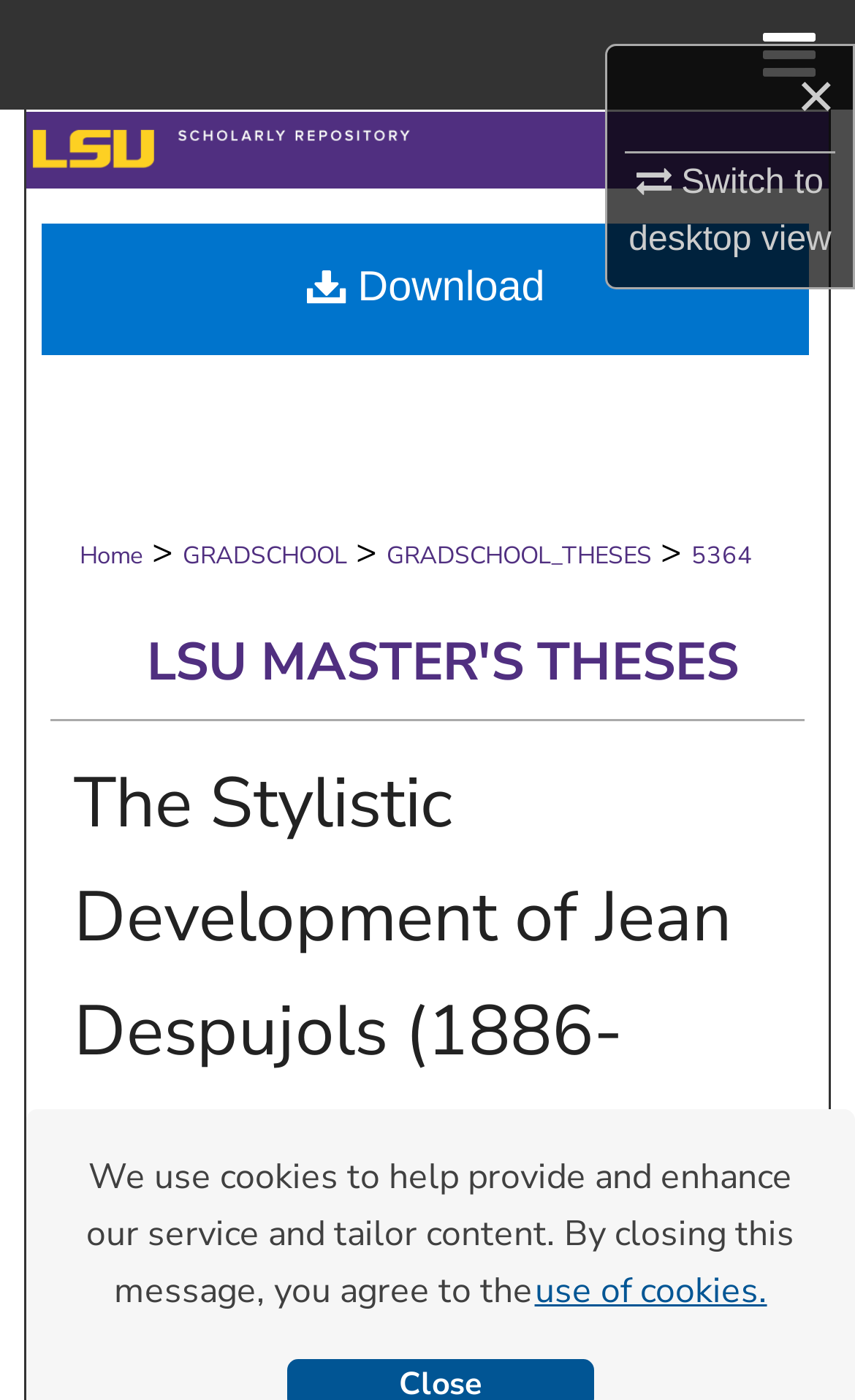What is the type of theses?
Based on the visual, give a brief answer using one word or a short phrase.

MASTER'S